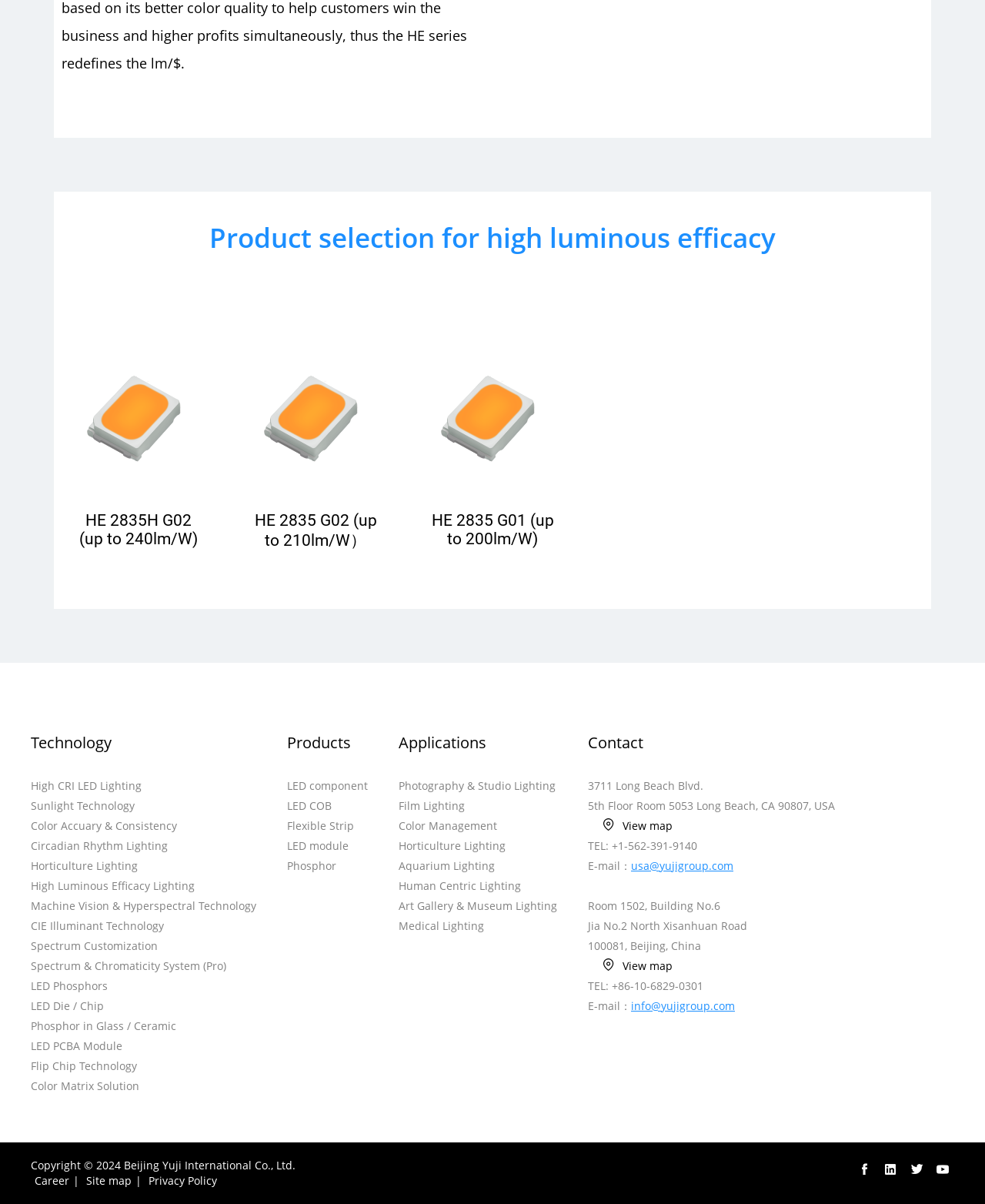How many types of products are listed?
Refer to the image and give a detailed answer to the question.

There are three description lists on the webpage, each with a heading 'Technology', 'Products', and 'Applications', which suggests that there are three types of products listed.